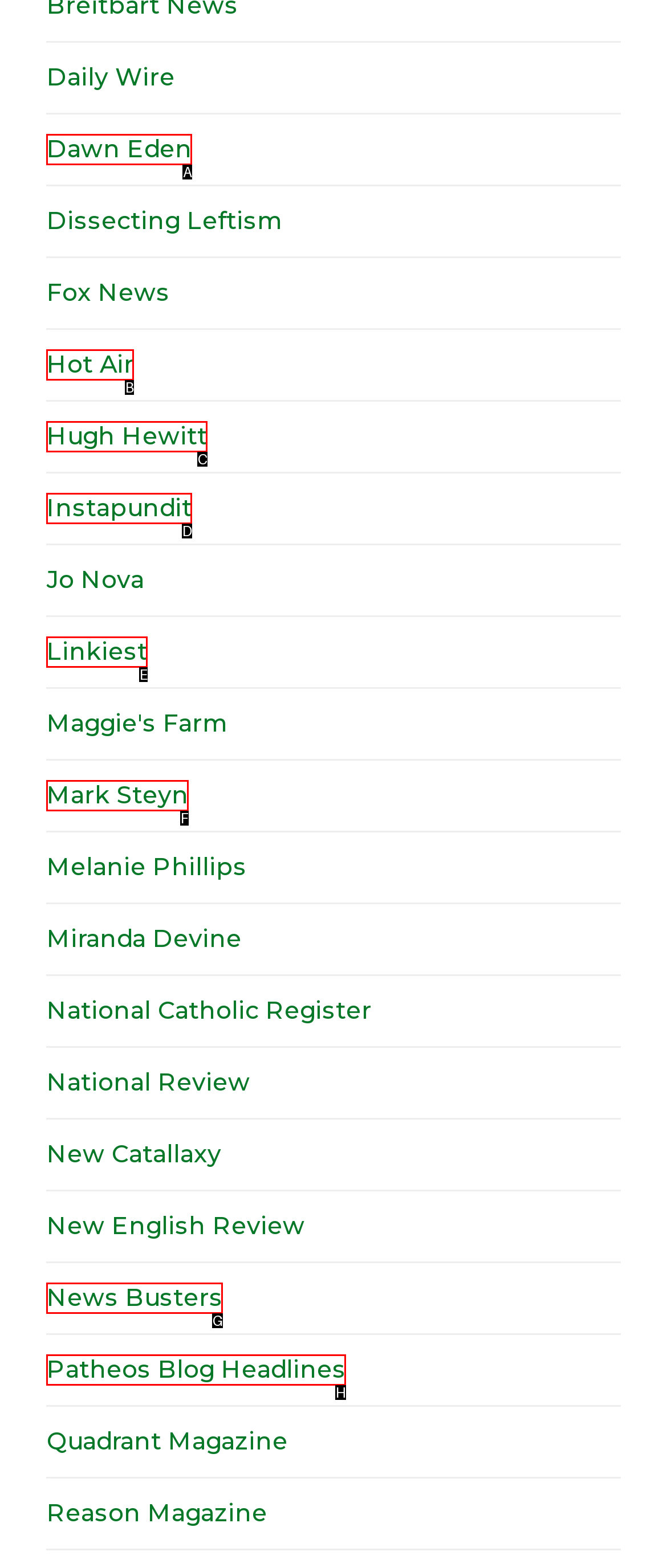Using the description: Dawn Eden
Identify the letter of the corresponding UI element from the choices available.

A